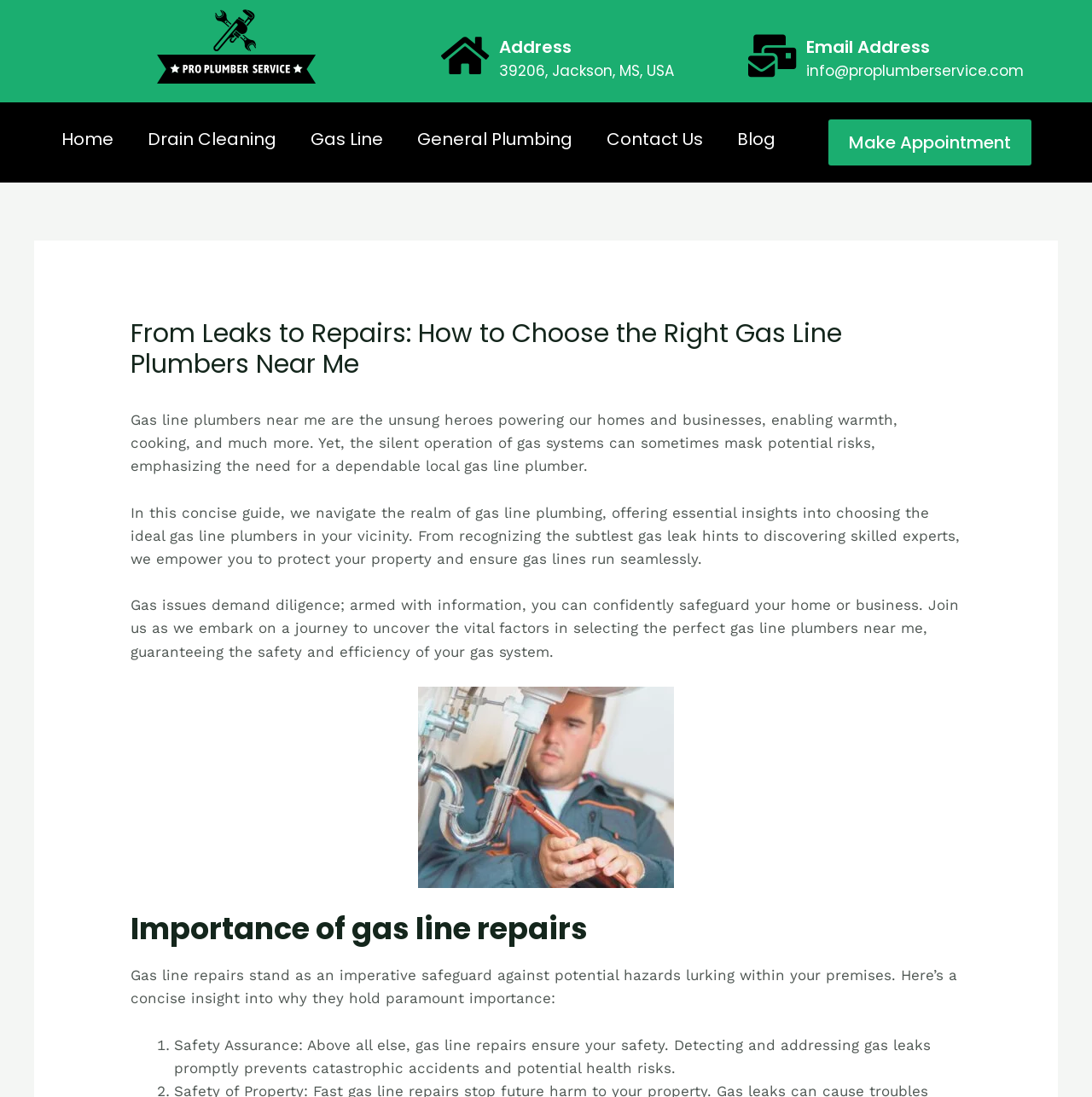Predict the bounding box coordinates for the UI element described as: "Home". The coordinates should be four float numbers between 0 and 1, presented as [left, top, right, bottom].

[0.04, 0.109, 0.119, 0.145]